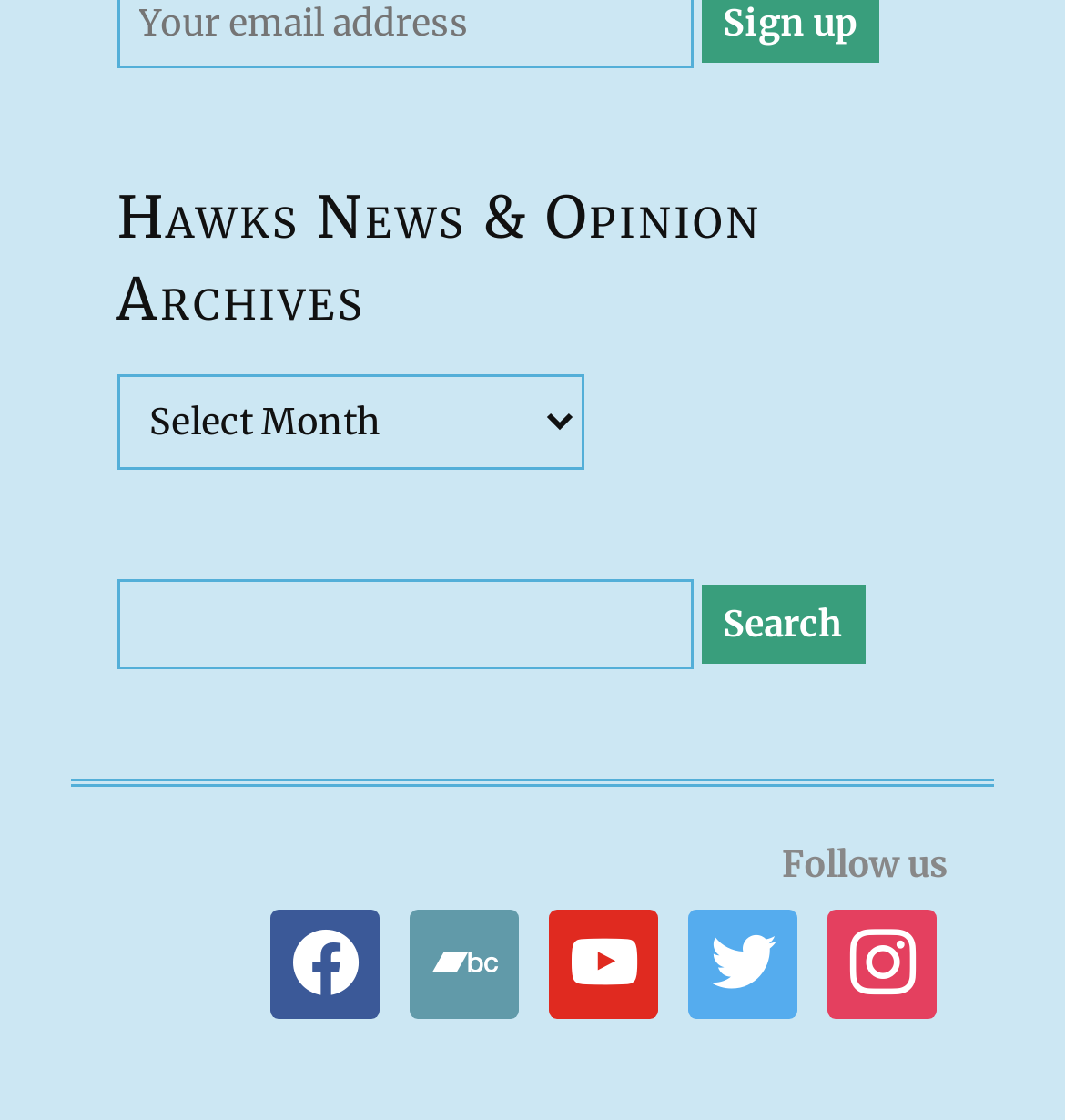Show the bounding box coordinates for the element that needs to be clicked to execute the following instruction: "Select an option from the dropdown". Provide the coordinates in the form of four float numbers between 0 and 1, i.e., [left, top, right, bottom].

[0.109, 0.335, 0.548, 0.42]